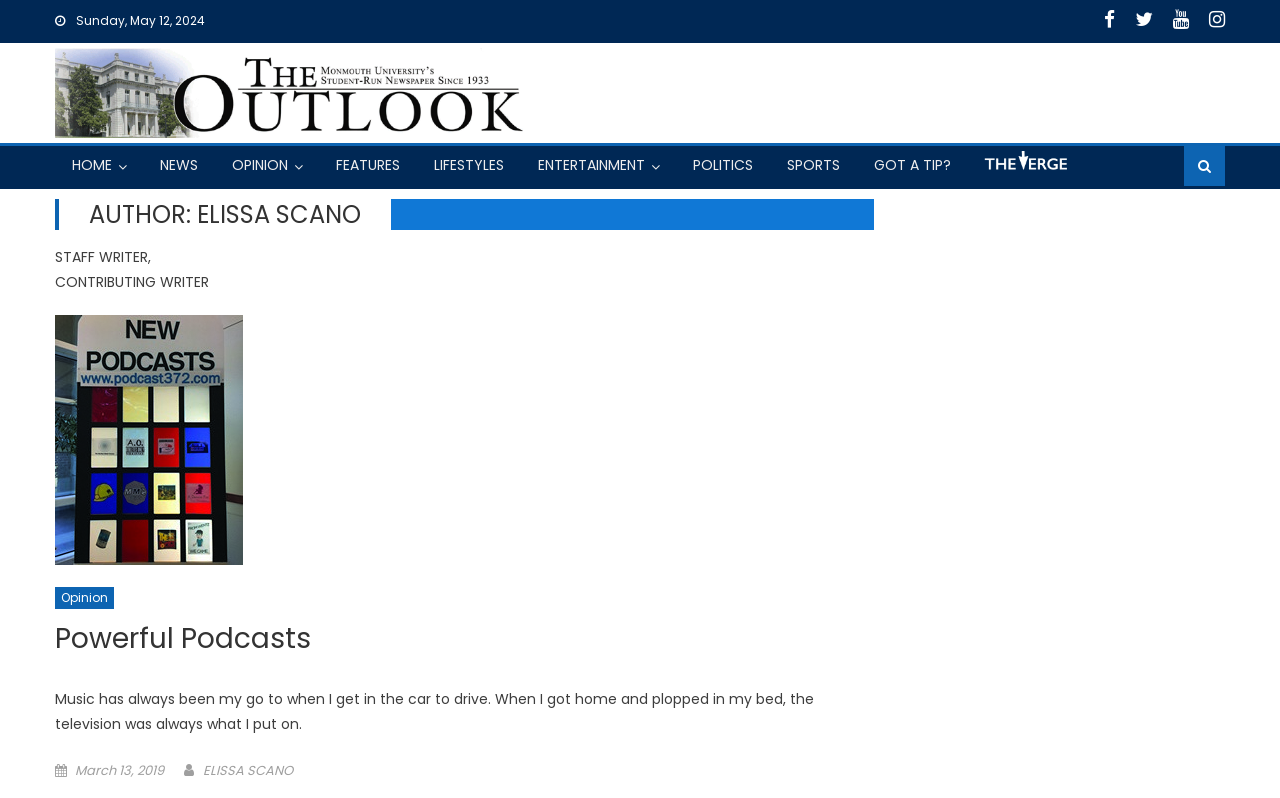Identify the bounding box coordinates for the region to click in order to carry out this instruction: "View the 'Powerful Podcasts' article". Provide the coordinates using four float numbers between 0 and 1, formatted as [left, top, right, bottom].

[0.043, 0.395, 0.683, 0.708]